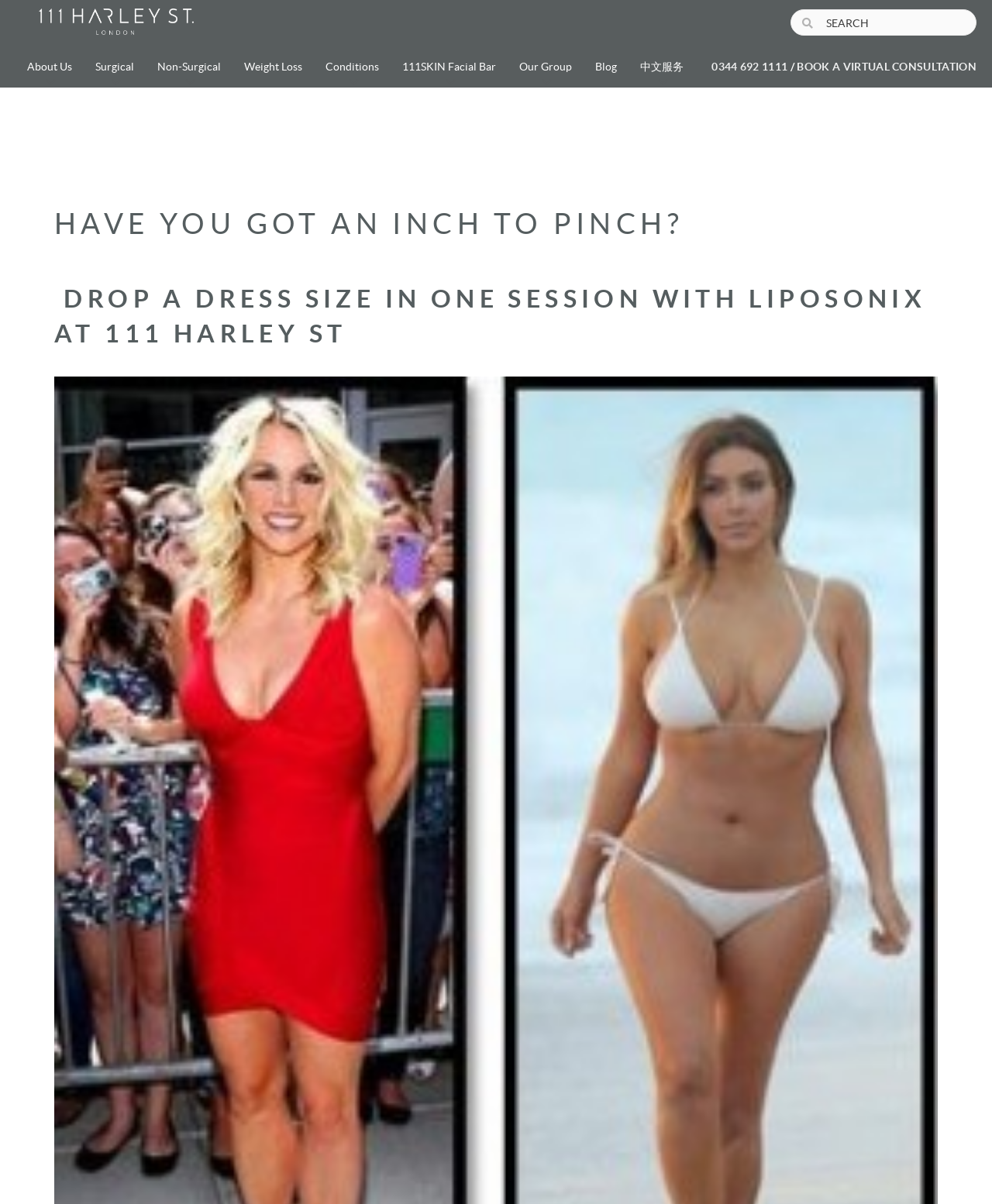Please identify the bounding box coordinates of the element's region that should be clicked to execute the following instruction: "Learn about the clinic philosophy". The bounding box coordinates must be four float numbers between 0 and 1, i.e., [left, top, right, bottom].

[0.025, 0.187, 0.133, 0.198]